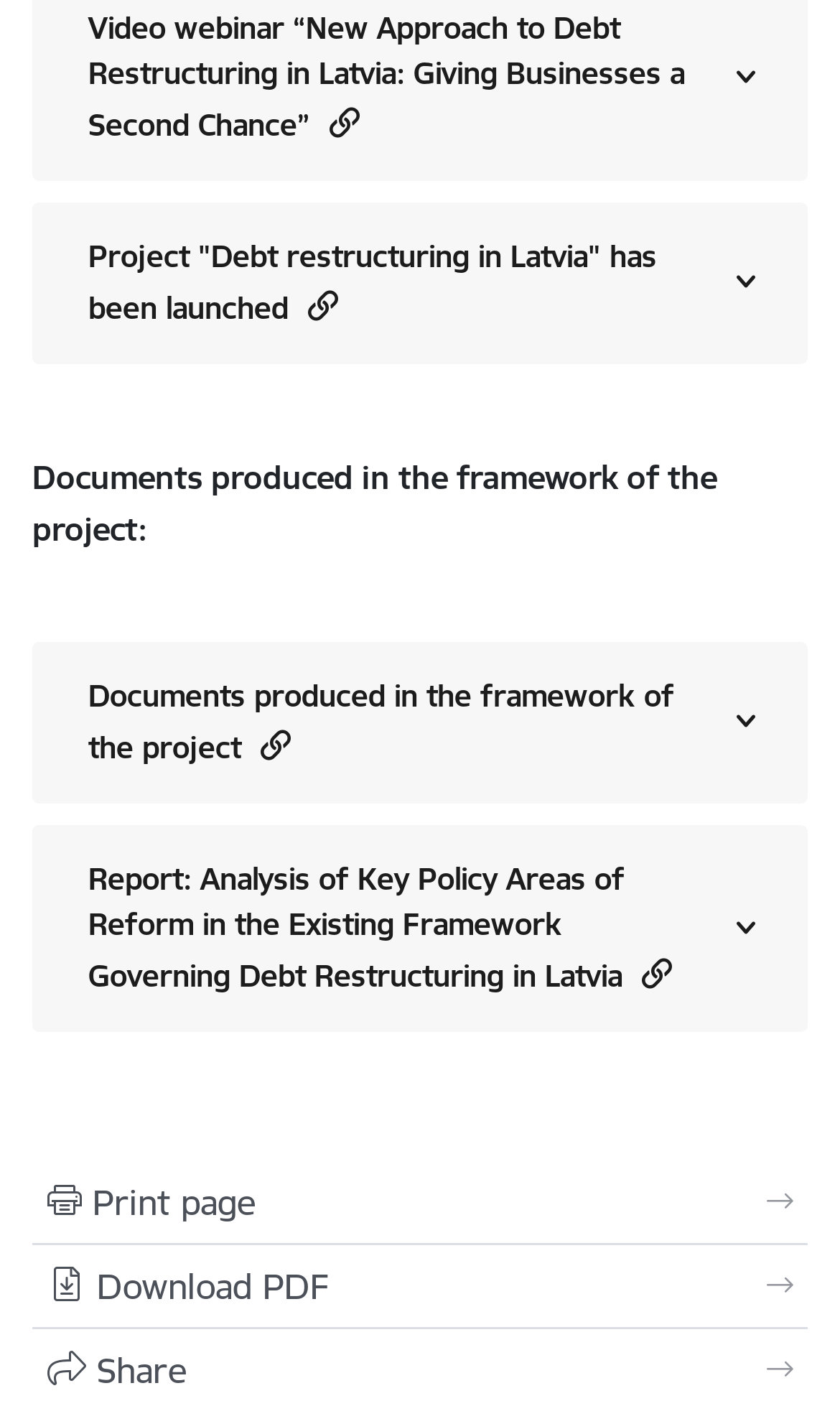Please determine the bounding box coordinates for the element that should be clicked to follow these instructions: "View documents produced in the framework of the project".

[0.103, 0.465, 0.831, 0.568]